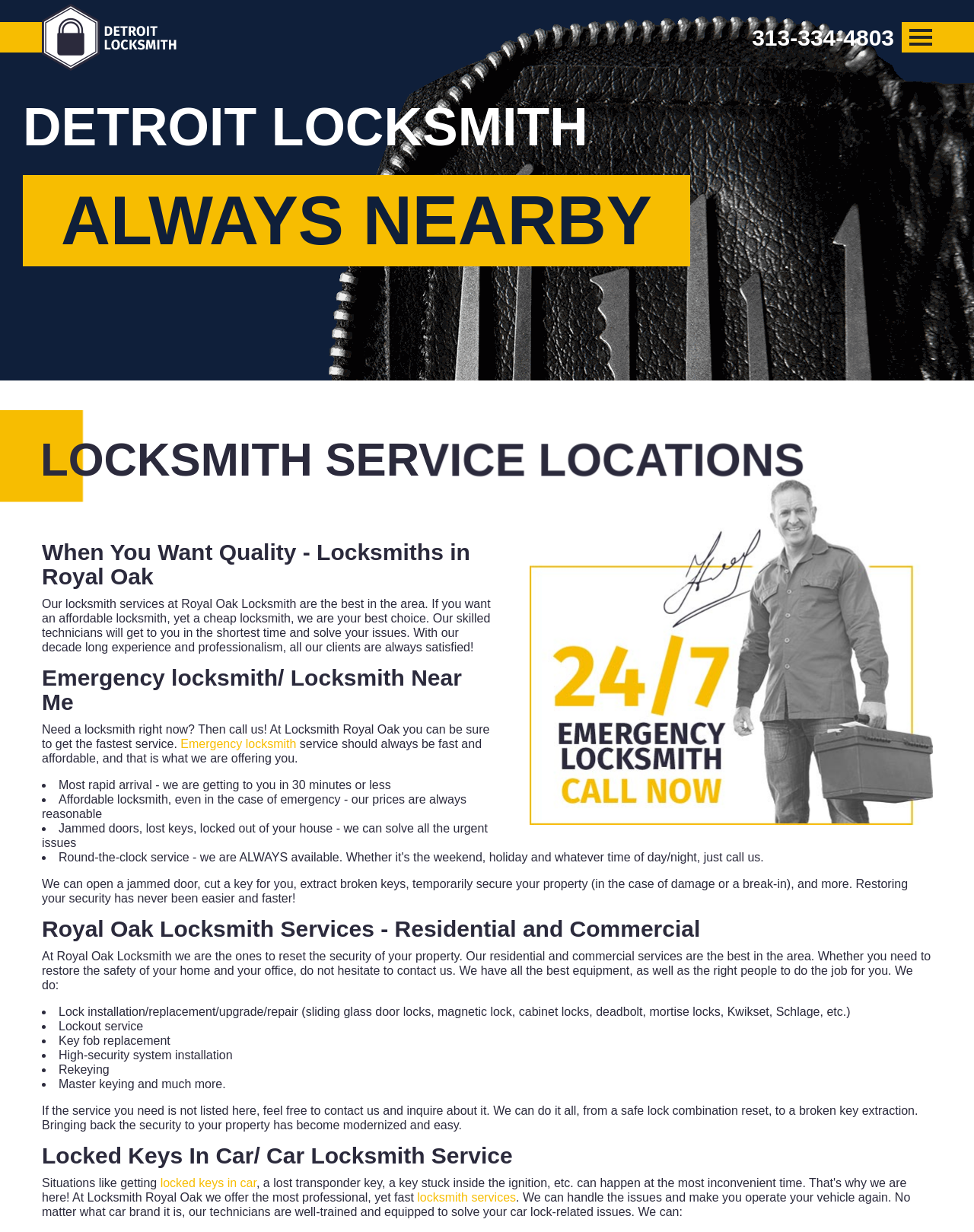What type of locks can be installed or replaced?
Deliver a detailed and extensive answer to the question.

The webpage lists various types of locks that can be installed or replaced, including sliding glass door locks, magnetic lock, cabinet locks, deadbolt, mortise locks, Kwikset, Schlage, and others.